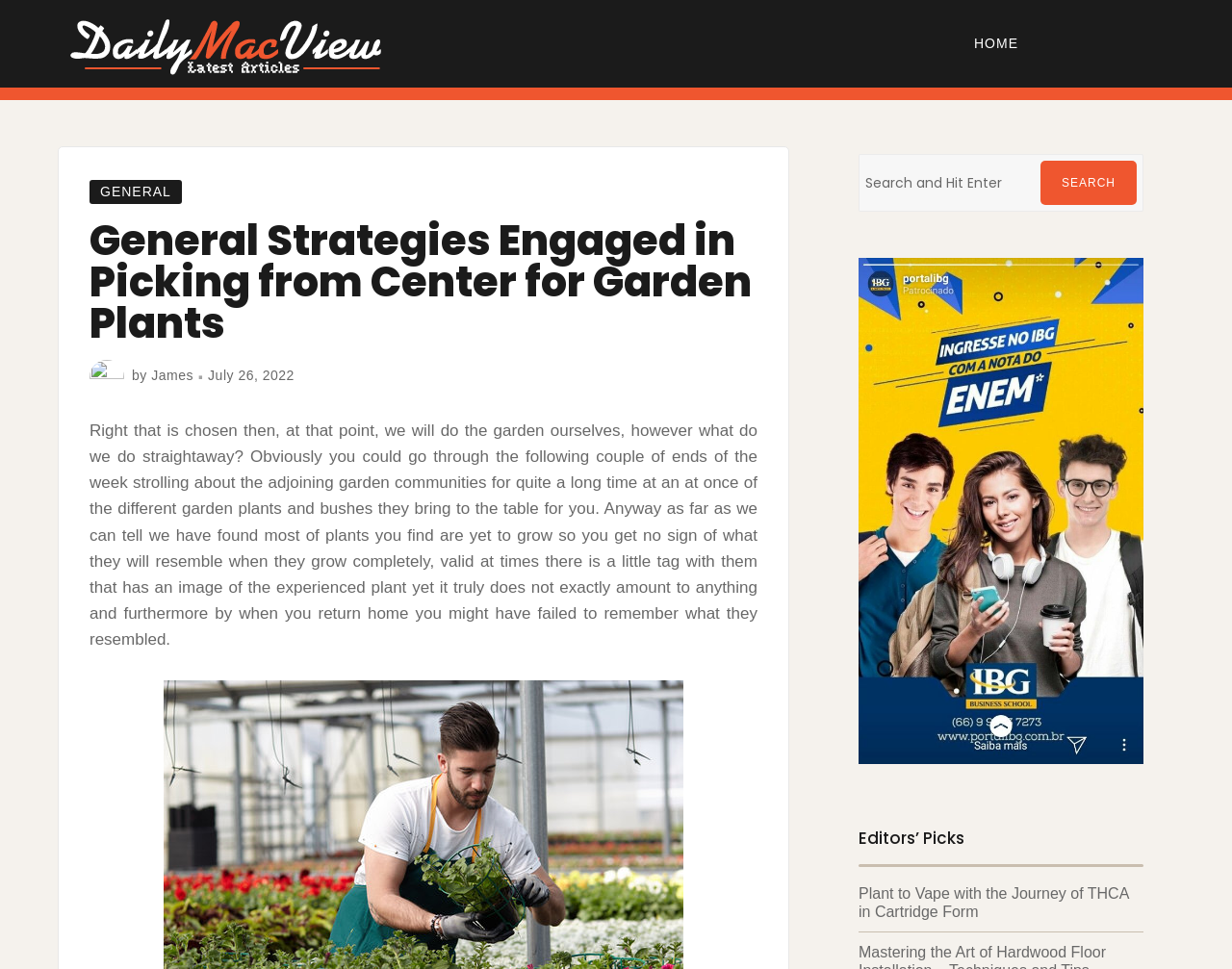Who is the author of the main article?
By examining the image, provide a one-word or phrase answer.

James